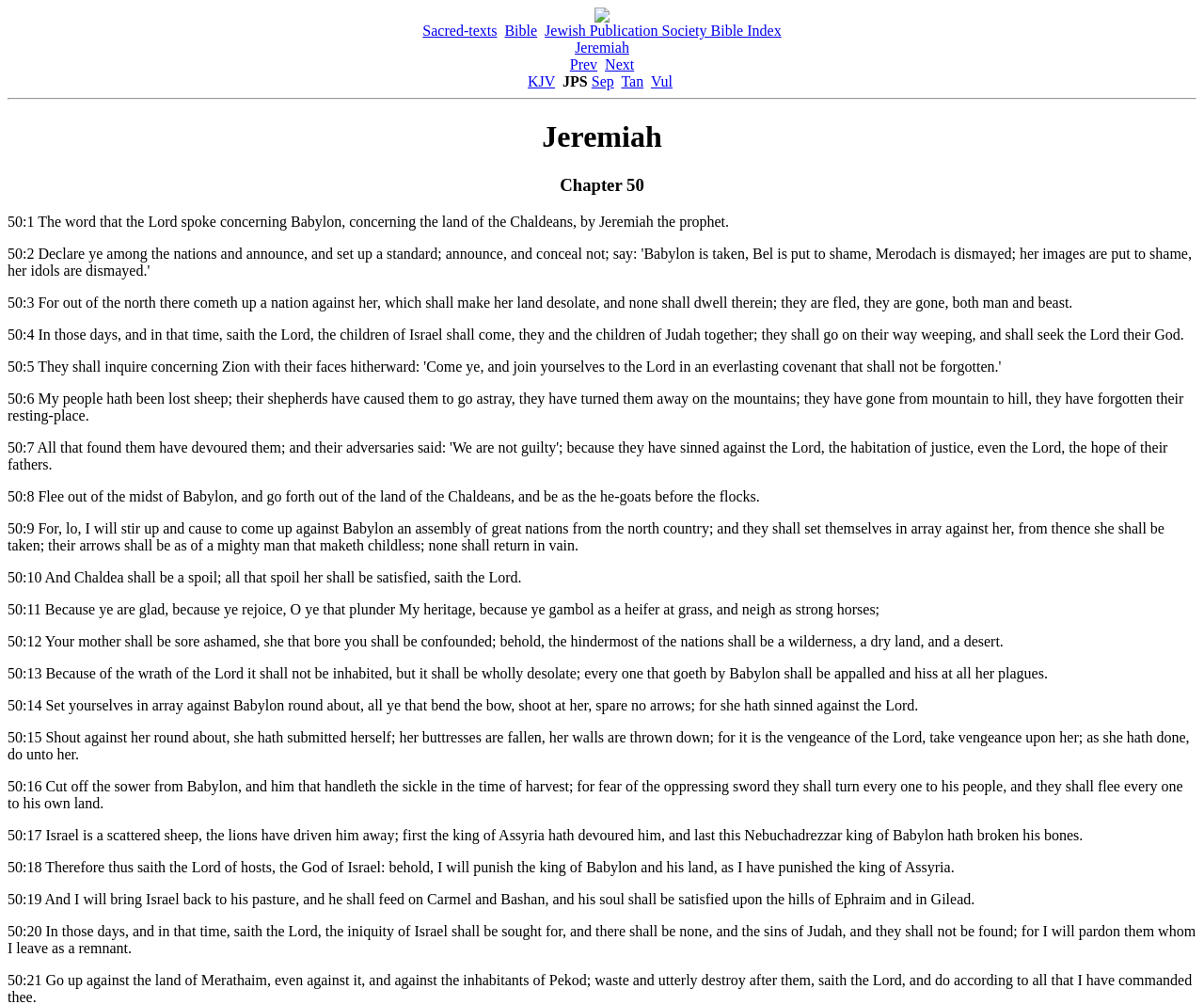Identify the bounding box coordinates of the clickable region to carry out the given instruction: "Follow the link to Jeremiah".

[0.477, 0.039, 0.523, 0.055]